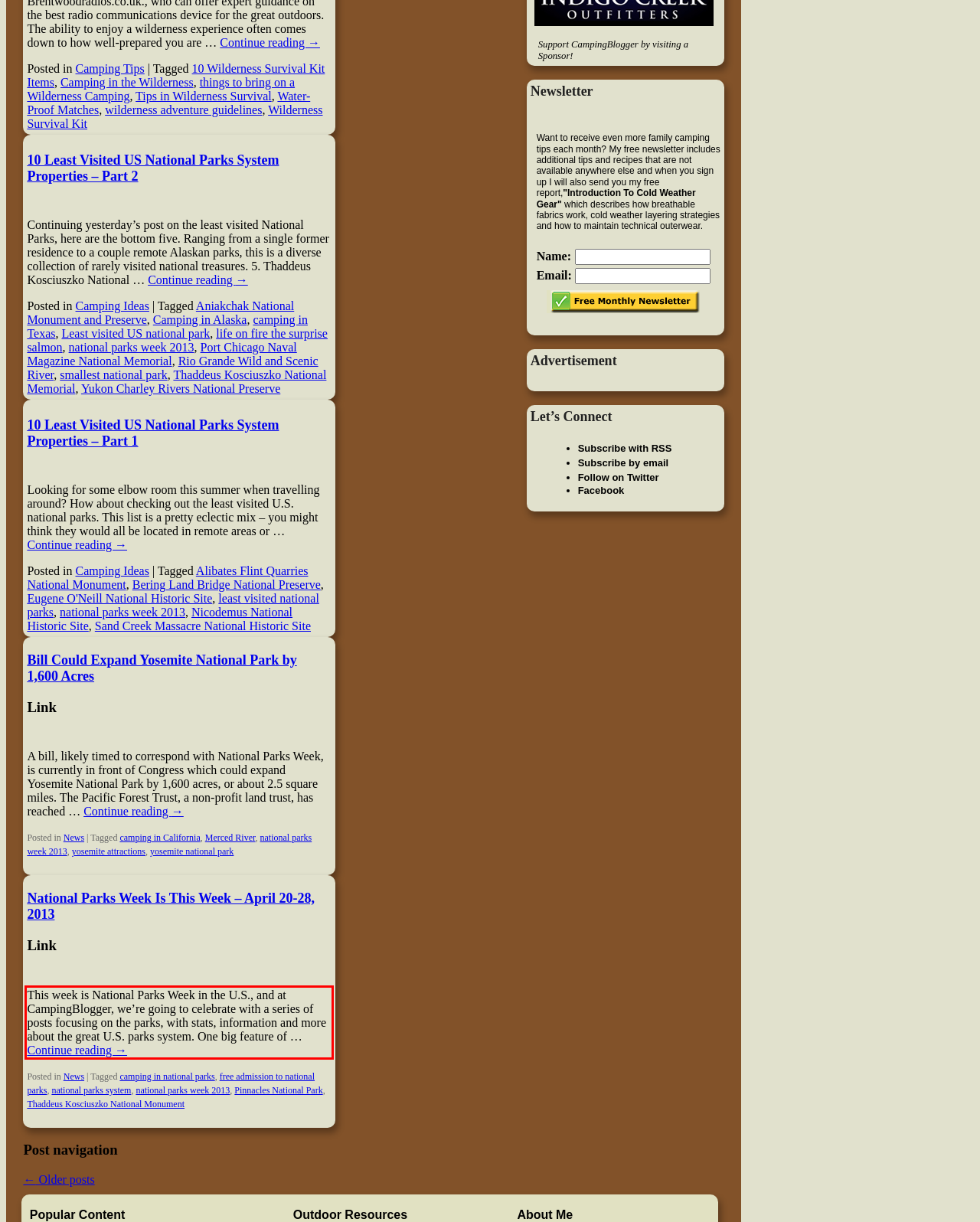You are provided with a screenshot of a webpage featuring a red rectangle bounding box. Extract the text content within this red bounding box using OCR.

This week is National Parks Week in the U.S., and at CampingBlogger, we’re going to celebrate with a series of posts focusing on the parks, with stats, information and more about the great U.S. parks system. One big feature of … Continue reading →